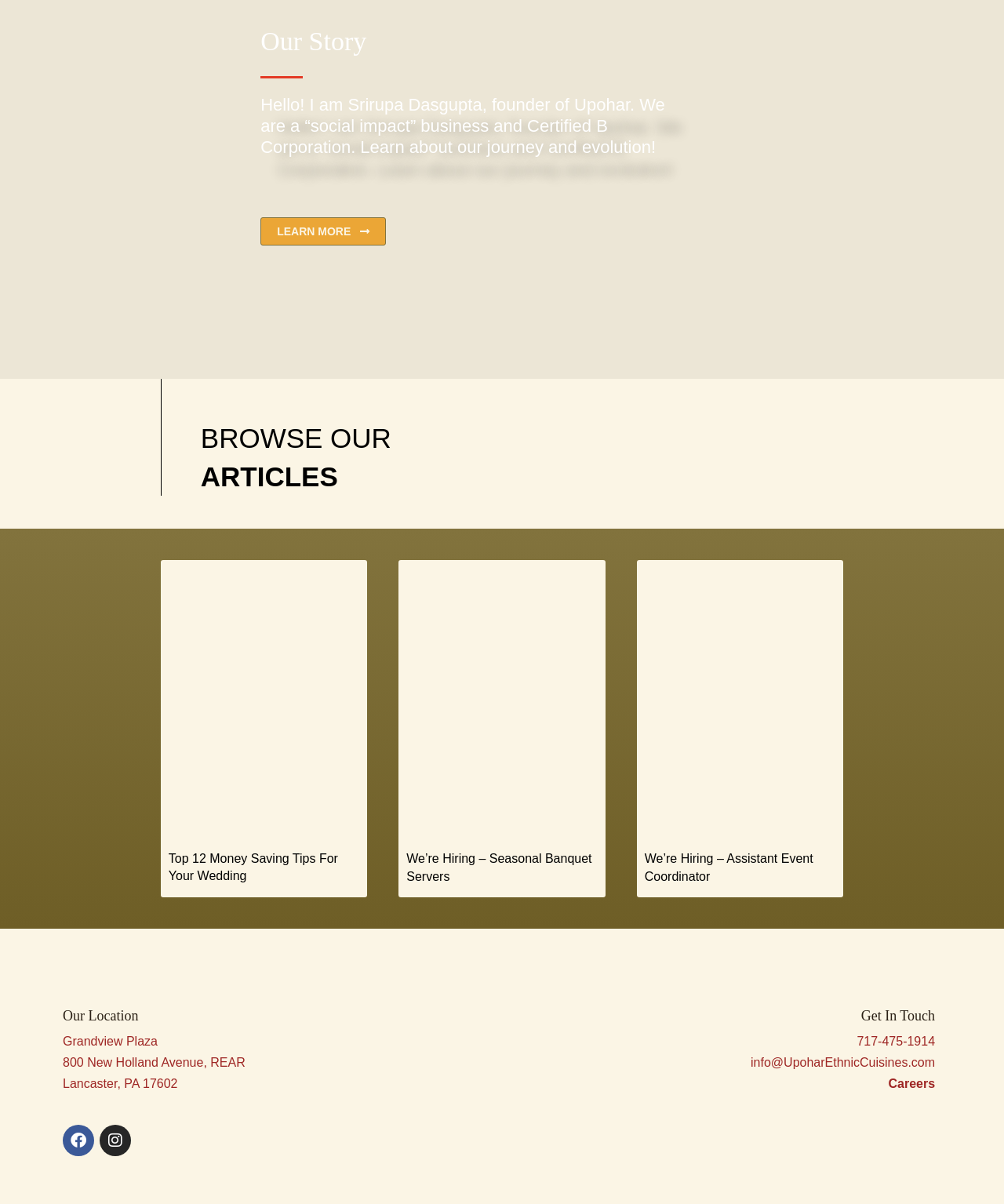Please answer the following question using a single word or phrase: 
What is the phone number to get in touch with Upohar?

717-475-1914